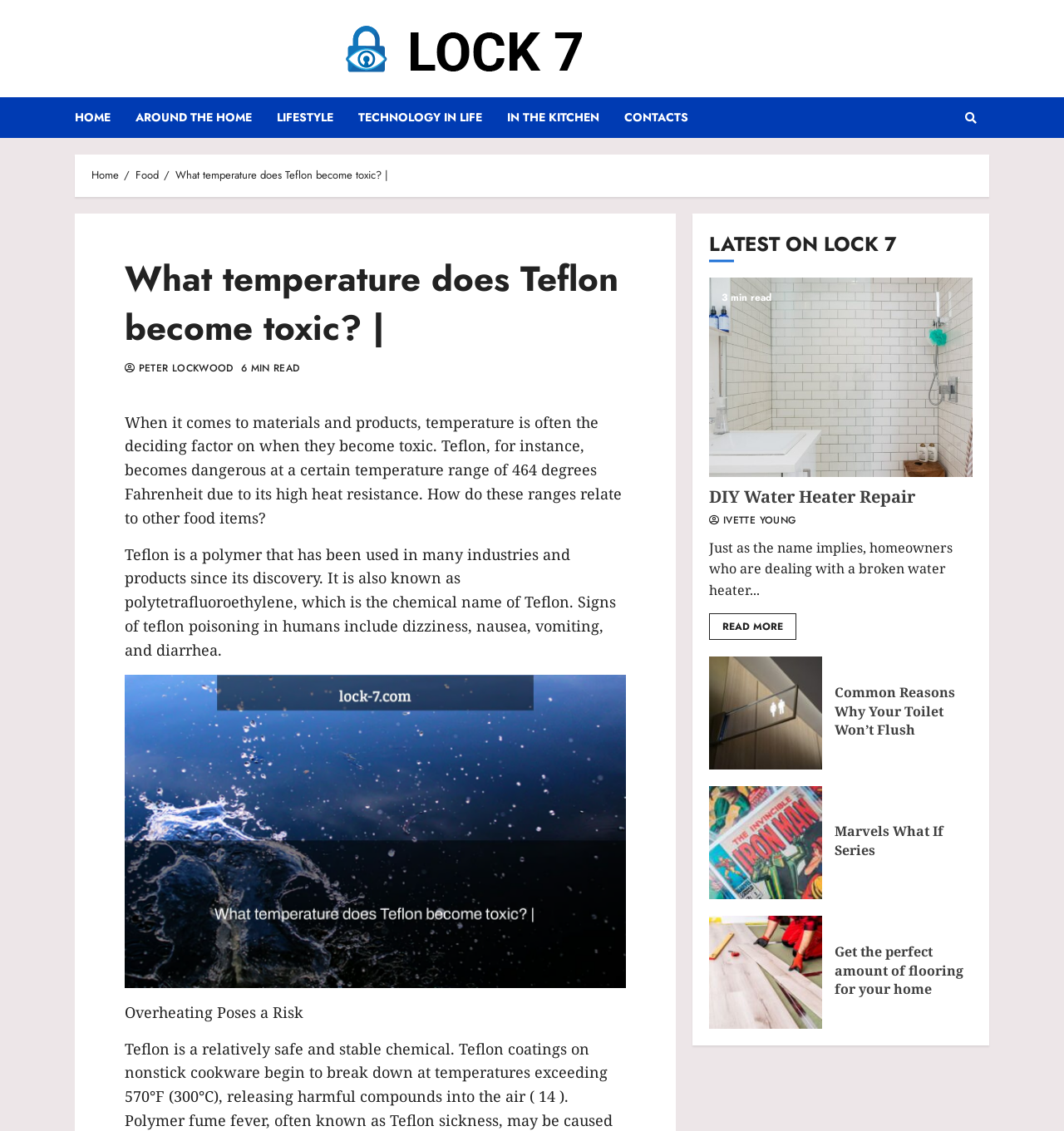Give a short answer using one word or phrase for the question:
What is the name of the author of the article 'What temperature does Teflon become toxic?'?

PETER LOCKWOOD